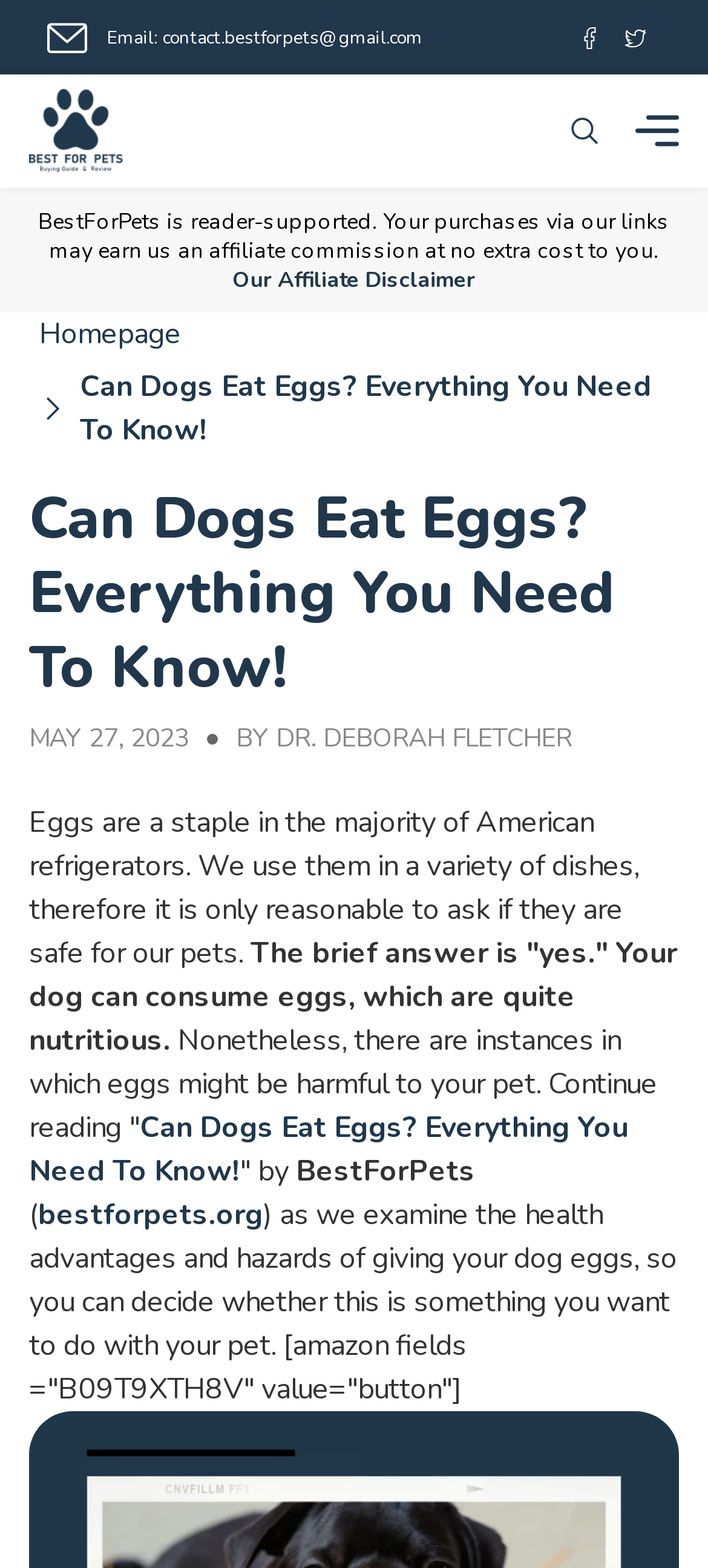Provide a short, one-word or phrase answer to the question below:
What is the topic of the article?

Dogs eating eggs